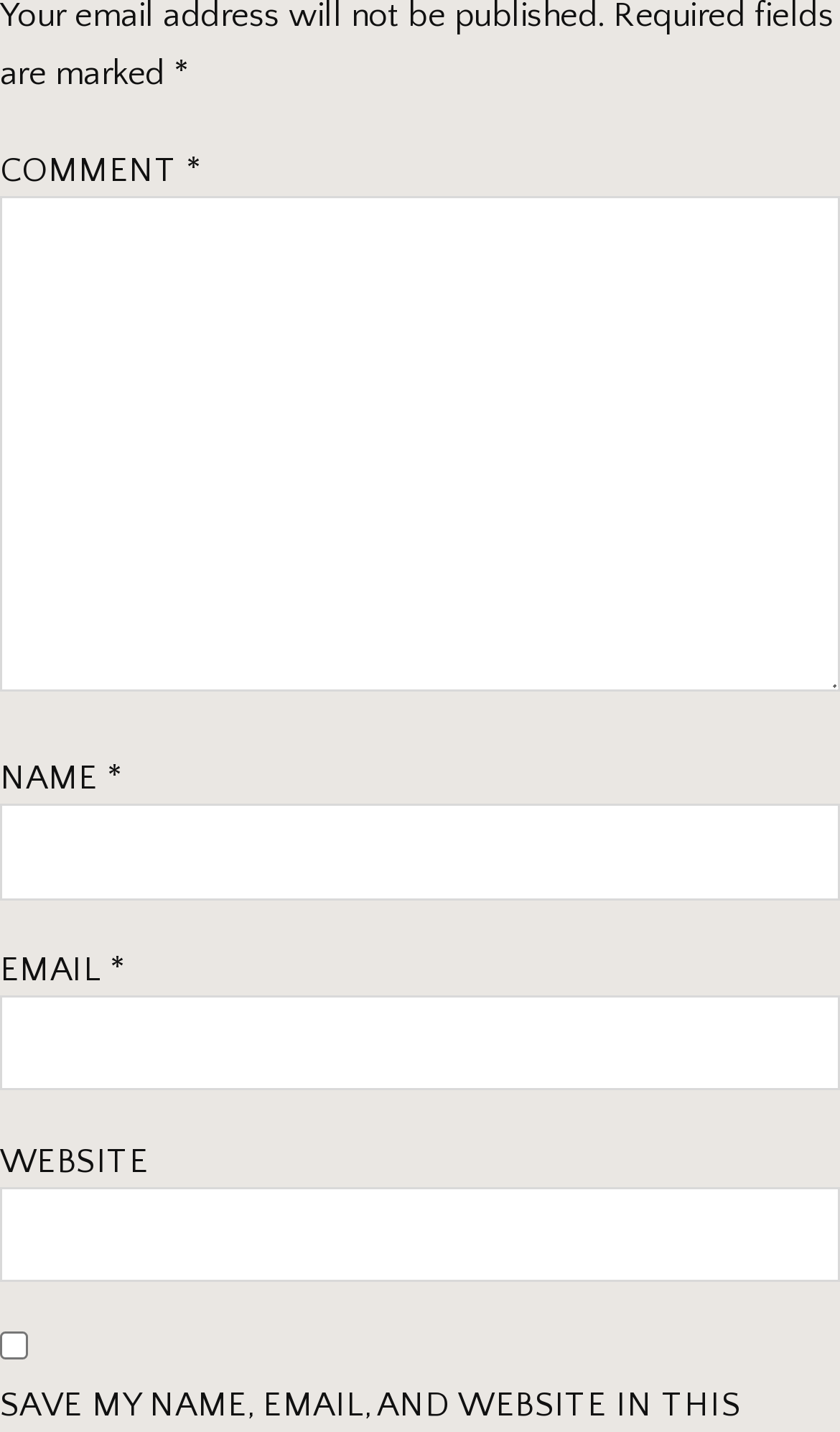Calculate the bounding box coordinates for the UI element based on the following description: "parent_node: EMAIL * aria-describedby="email-notes" name="email"". Ensure the coordinates are four float numbers between 0 and 1, i.e., [left, top, right, bottom].

[0.0, 0.695, 1.0, 0.762]